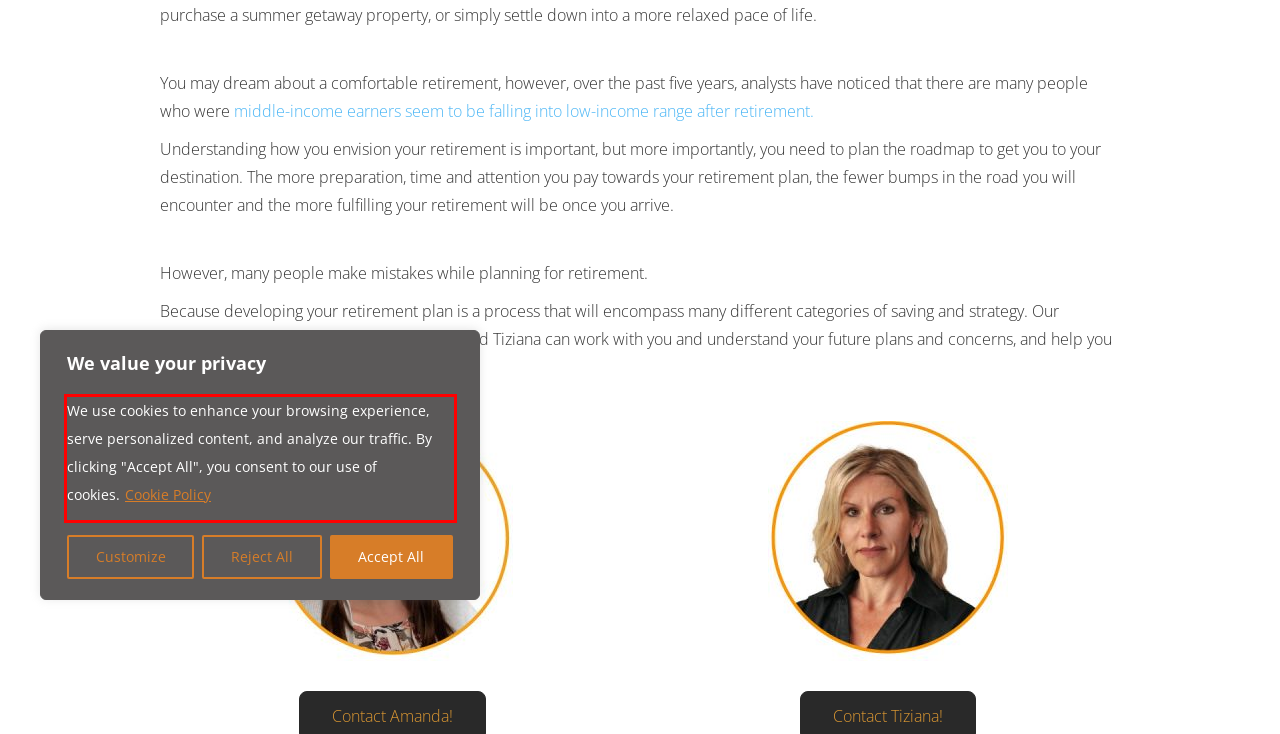Analyze the red bounding box in the provided webpage screenshot and generate the text content contained within.

We use cookies to enhance your browsing experience, serve personalized content, and analyze our traffic. By clicking "Accept All", you consent to our use of cookies. Cookie Policy